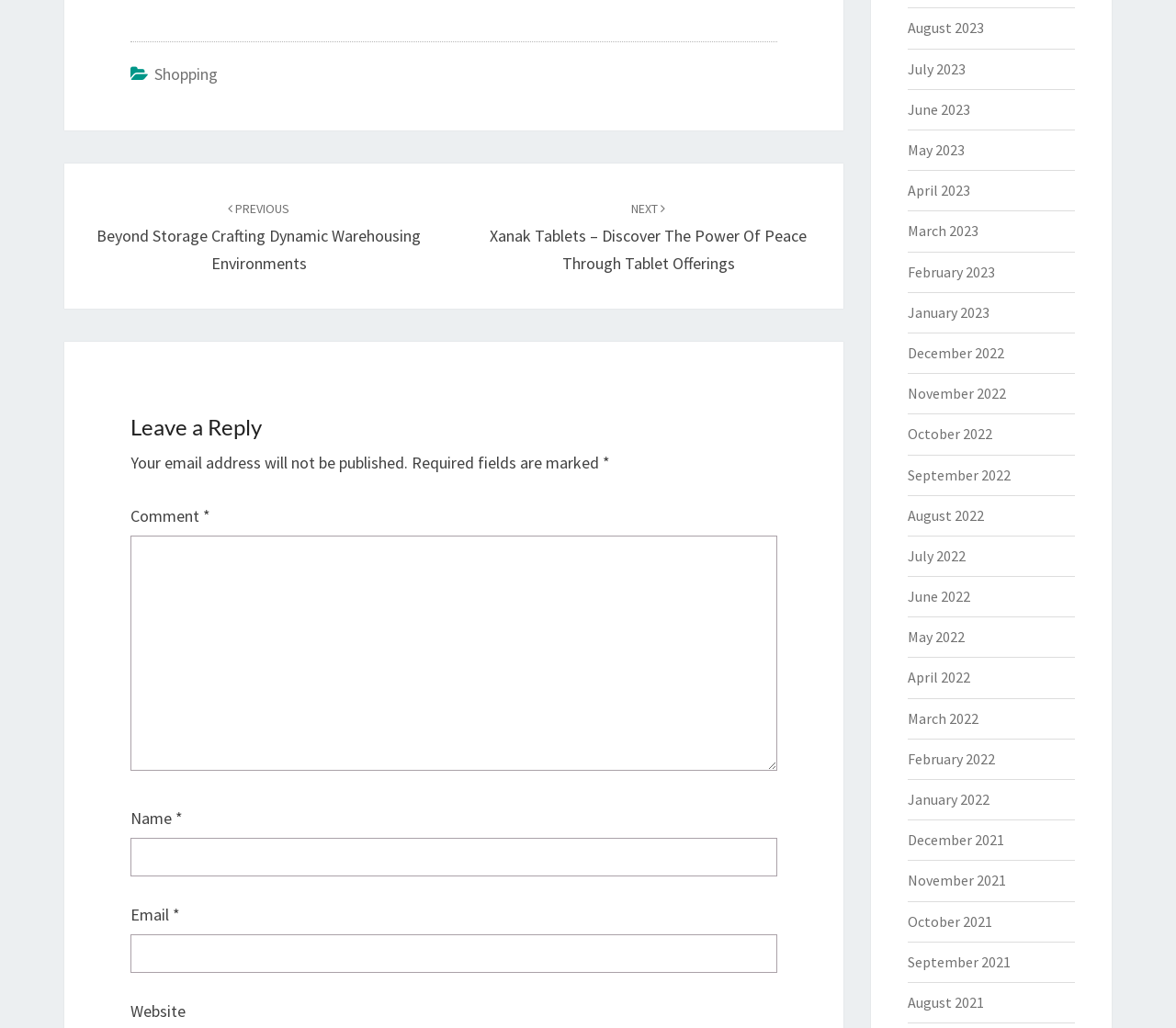Predict the bounding box of the UI element based on the description: "parent_node: Comment * name="comment"". The coordinates should be four float numbers between 0 and 1, formatted as [left, top, right, bottom].

[0.111, 0.521, 0.661, 0.75]